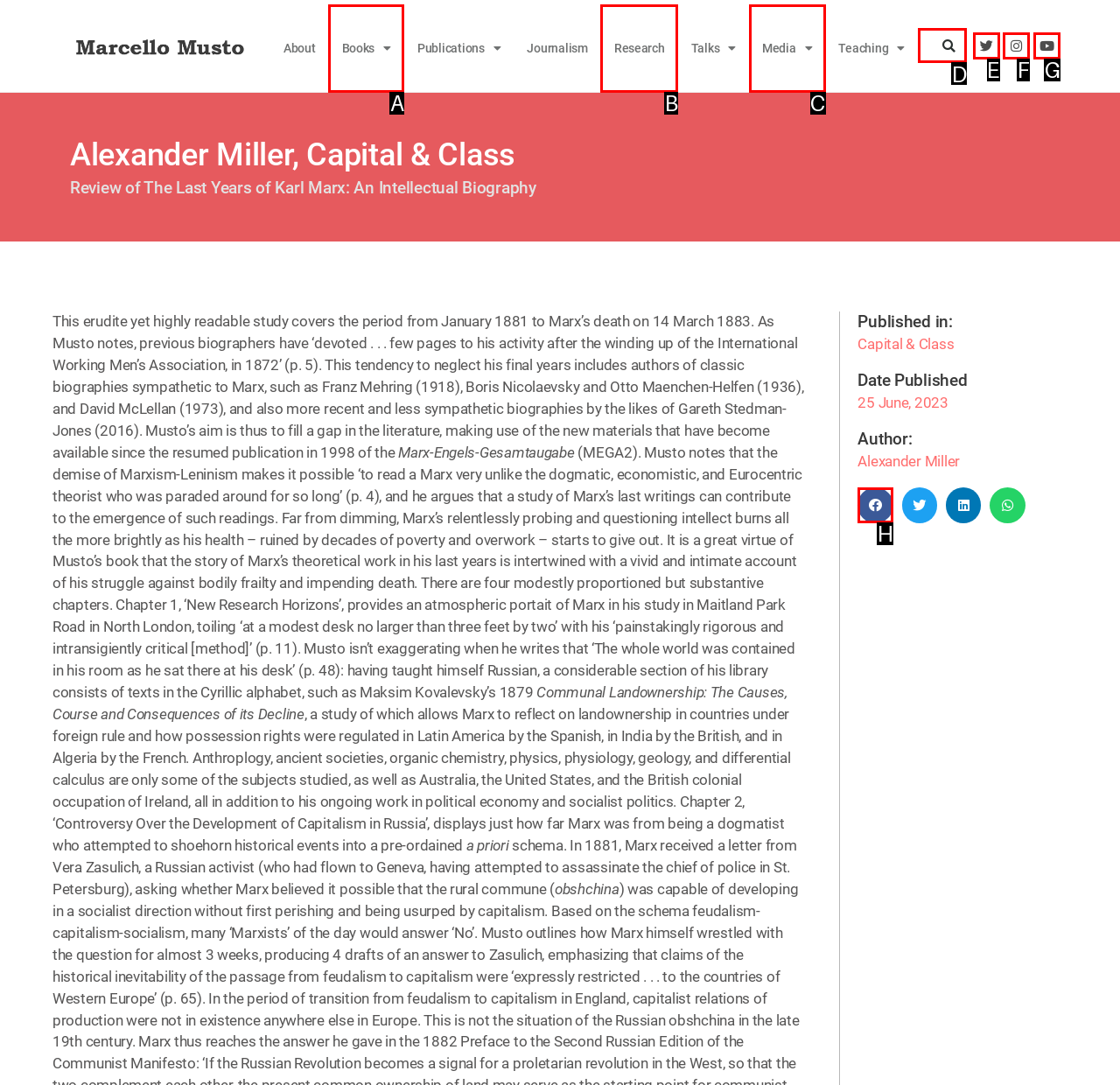To achieve the task: Report a problem with this page, indicate the letter of the correct choice from the provided options.

None